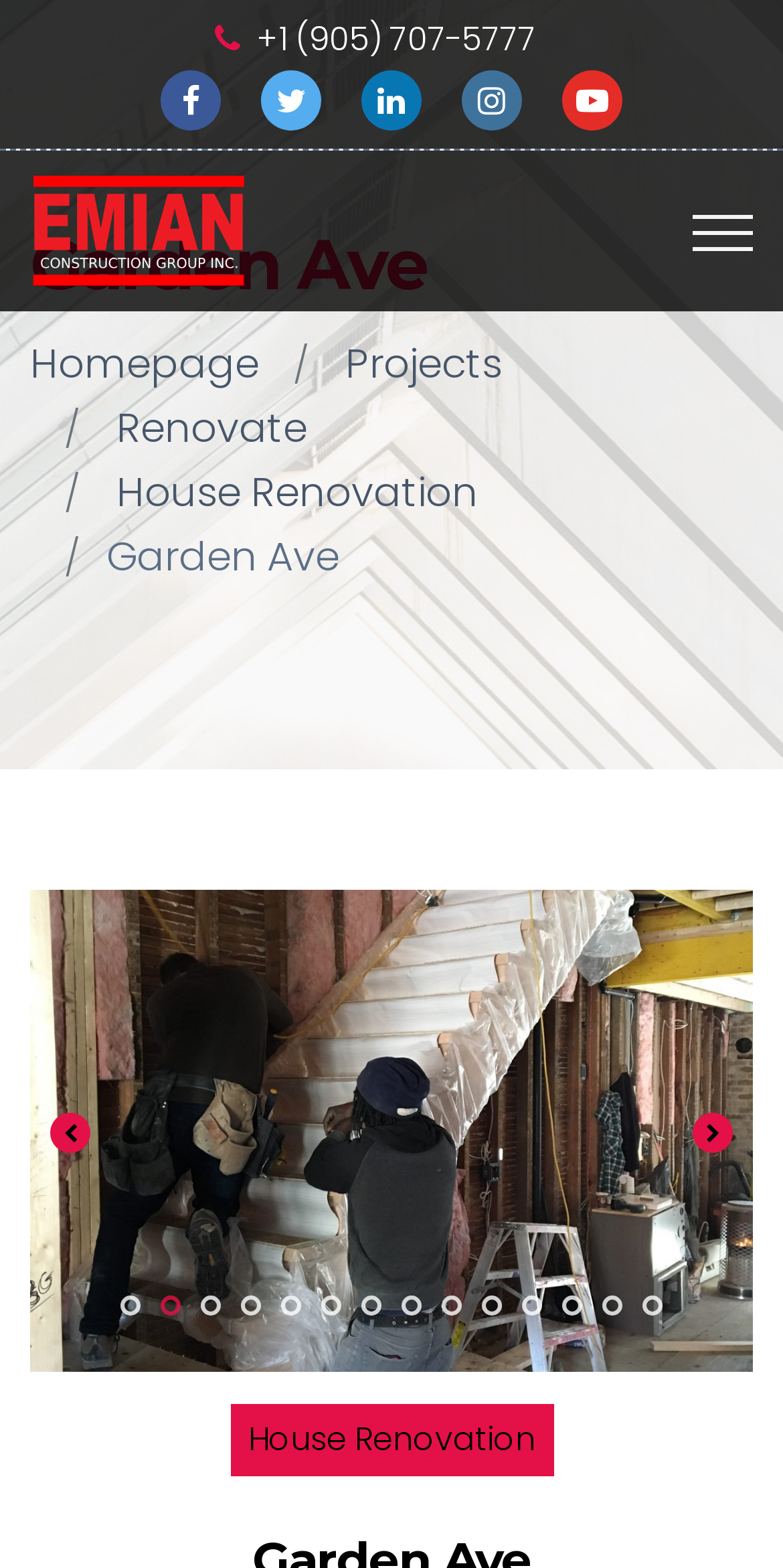Kindly respond to the following question with a single word or a brief phrase: 
How many links are in the top navigation menu?

3